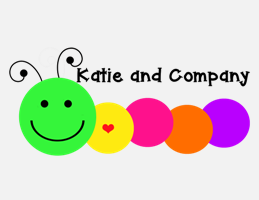Convey all the details present in the image.

The image features a vibrant and playful logo for "Katie and Company." At the forefront is a cheerful green caterpillar character with a friendly smile and two whimsical antennae. Surrounding the caterpillar are a series of colorful circles in shades of yellow, pink, orange, and purple, adding a lively and inviting atmosphere to the design. The text "Katie and Company" is creatively displayed in a fun, bold font that complements the playful theme of the logo, making it appealing and engaging for children and parents alike. This imagery likely reflects the brand's focus on educational and entertaining products for young audiences.